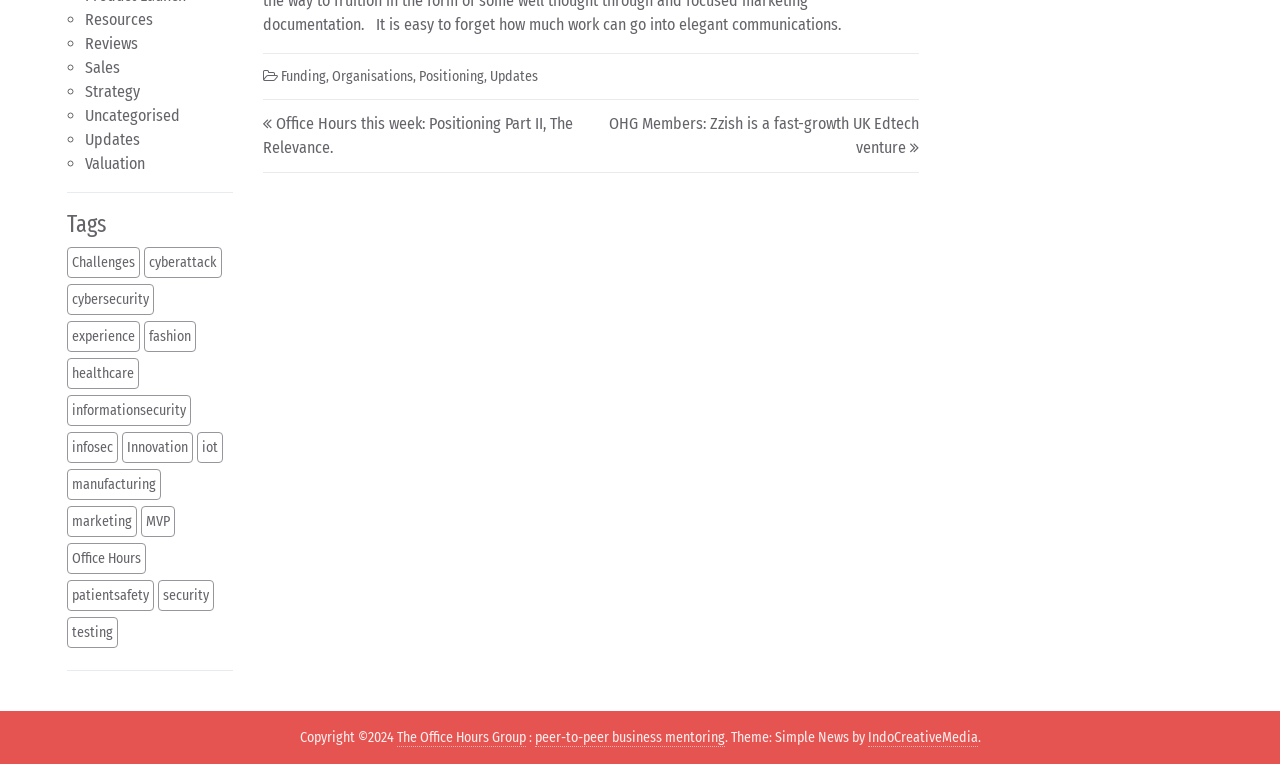Determine the bounding box for the described HTML element: "The Office Hours Group". Ensure the coordinates are four float numbers between 0 and 1 in the format [left, top, right, bottom].

[0.31, 0.954, 0.411, 0.977]